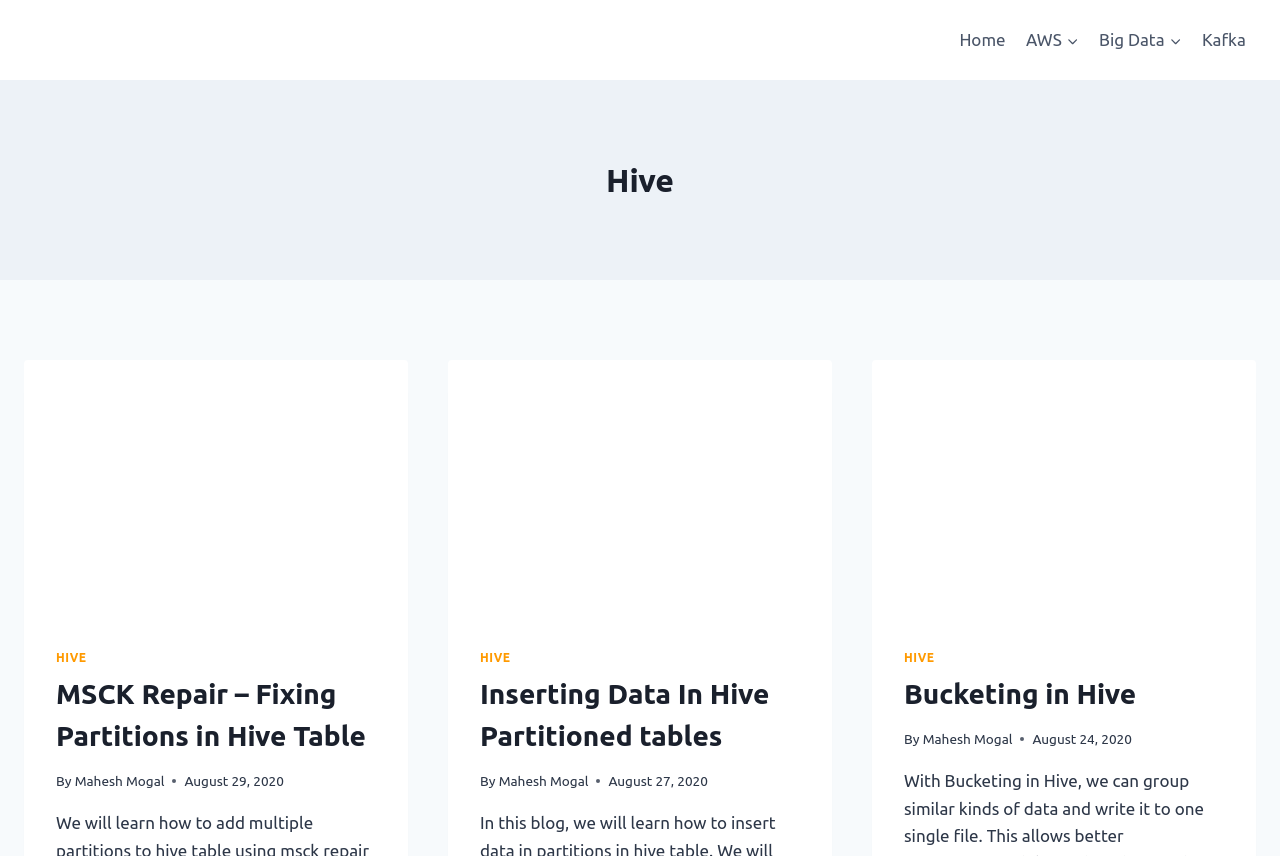Please pinpoint the bounding box coordinates for the region I should click to adhere to this instruction: "Click on the 'Design' link".

None